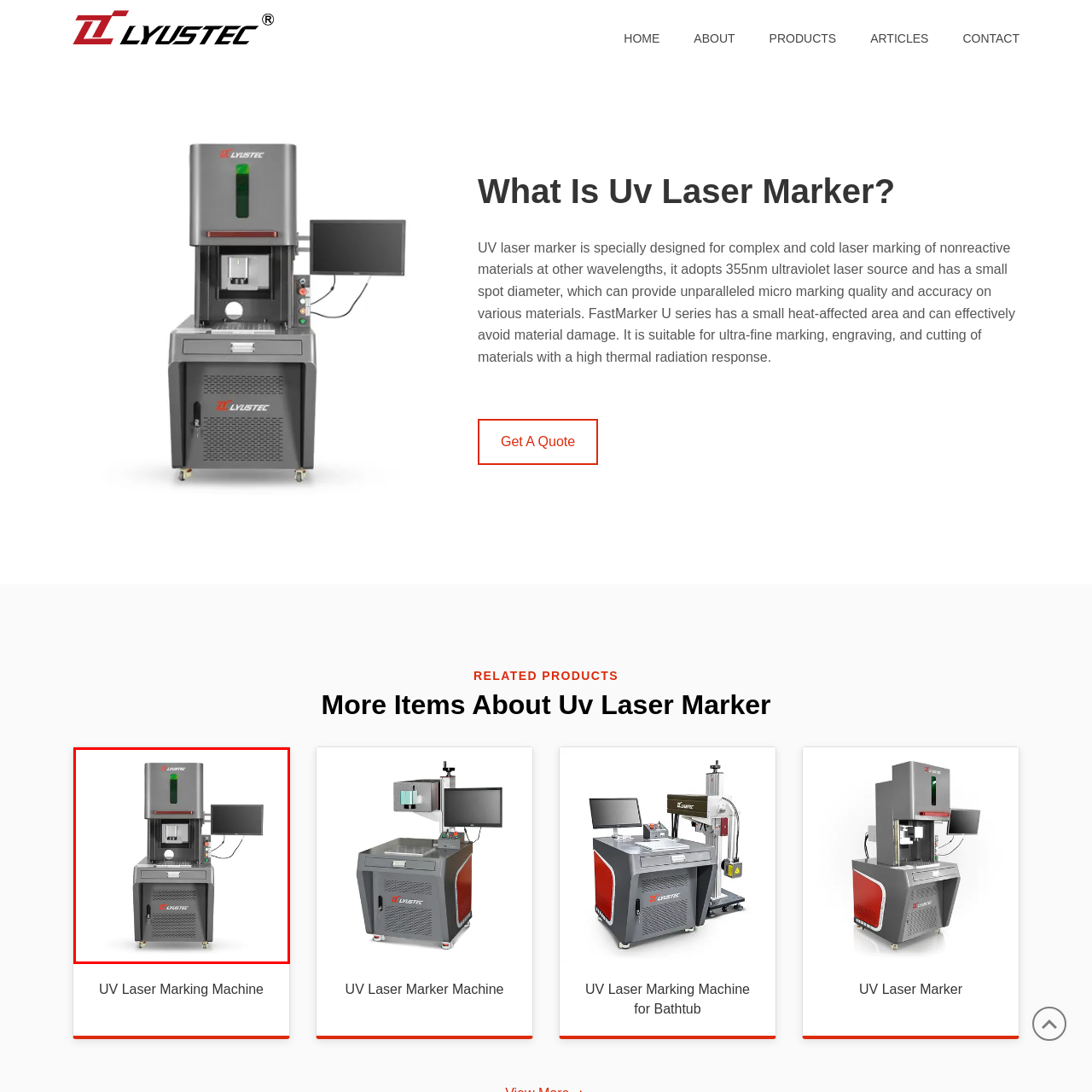What is the purpose of the monitor on the machine?
Examine the visual content inside the red box and reply with a single word or brief phrase that best answers the question.

Display operational information